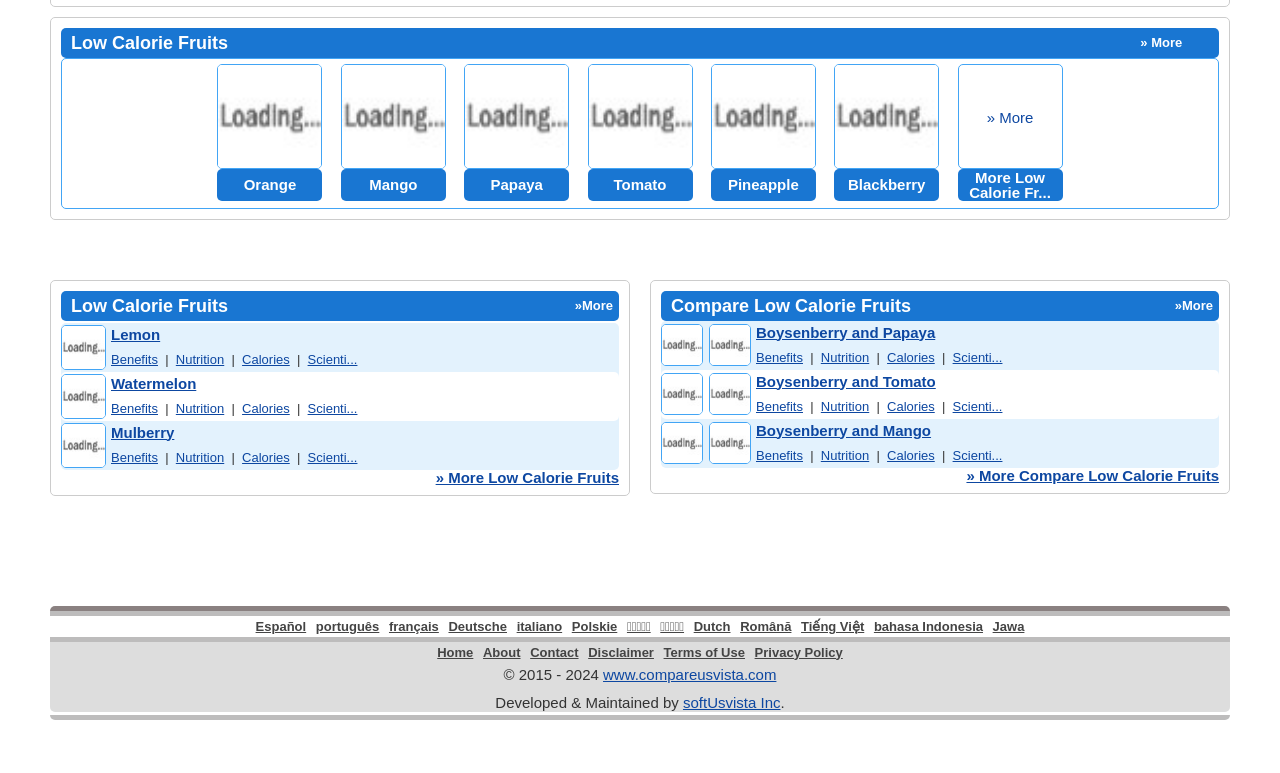Please identify the coordinates of the bounding box for the clickable region that will accomplish this instruction: "click on the Watermelon Fruit link".

[0.048, 0.499, 0.083, 0.521]